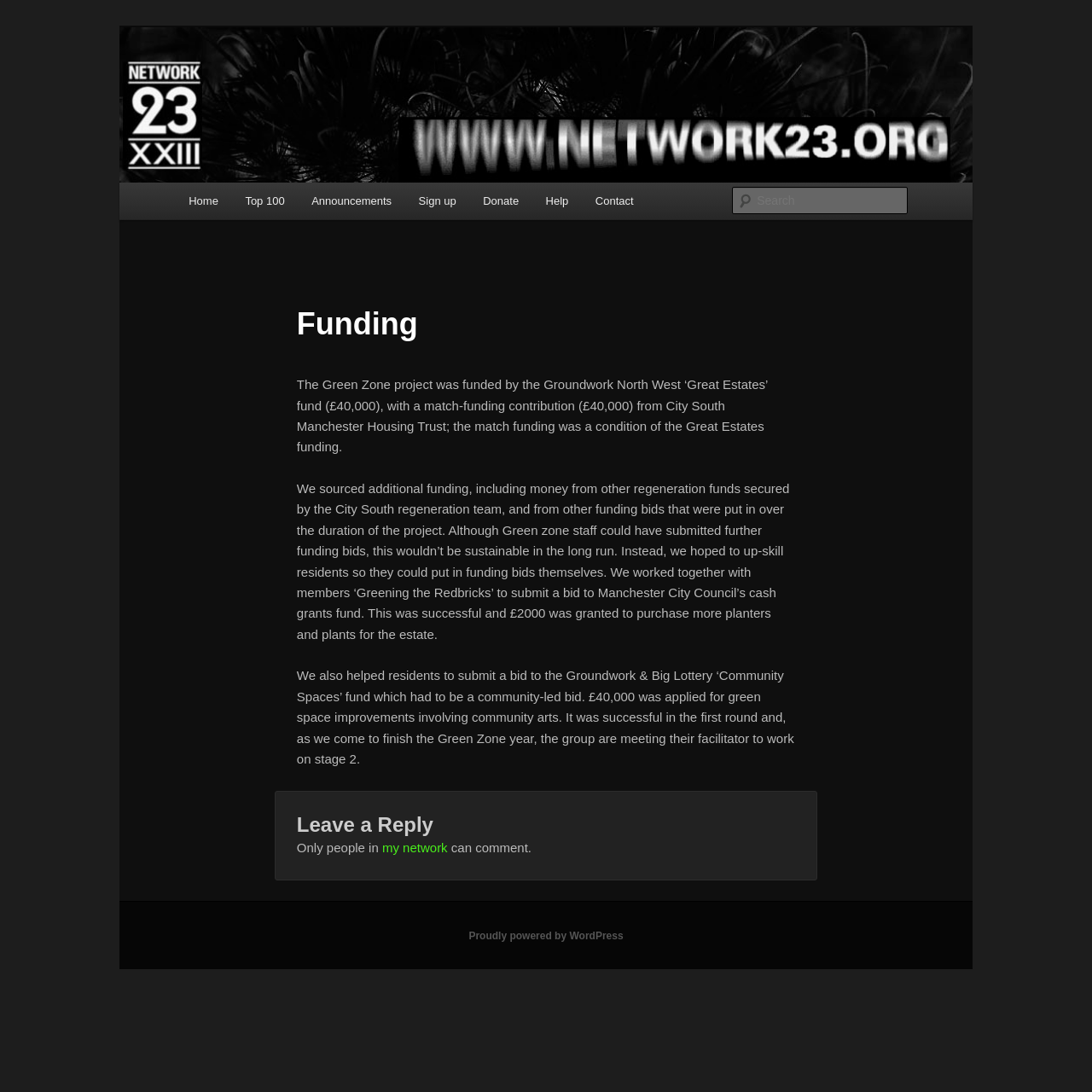Find and provide the bounding box coordinates for the UI element described here: "Proudly powered by WordPress". The coordinates should be given as four float numbers between 0 and 1: [left, top, right, bottom].

[0.429, 0.851, 0.571, 0.862]